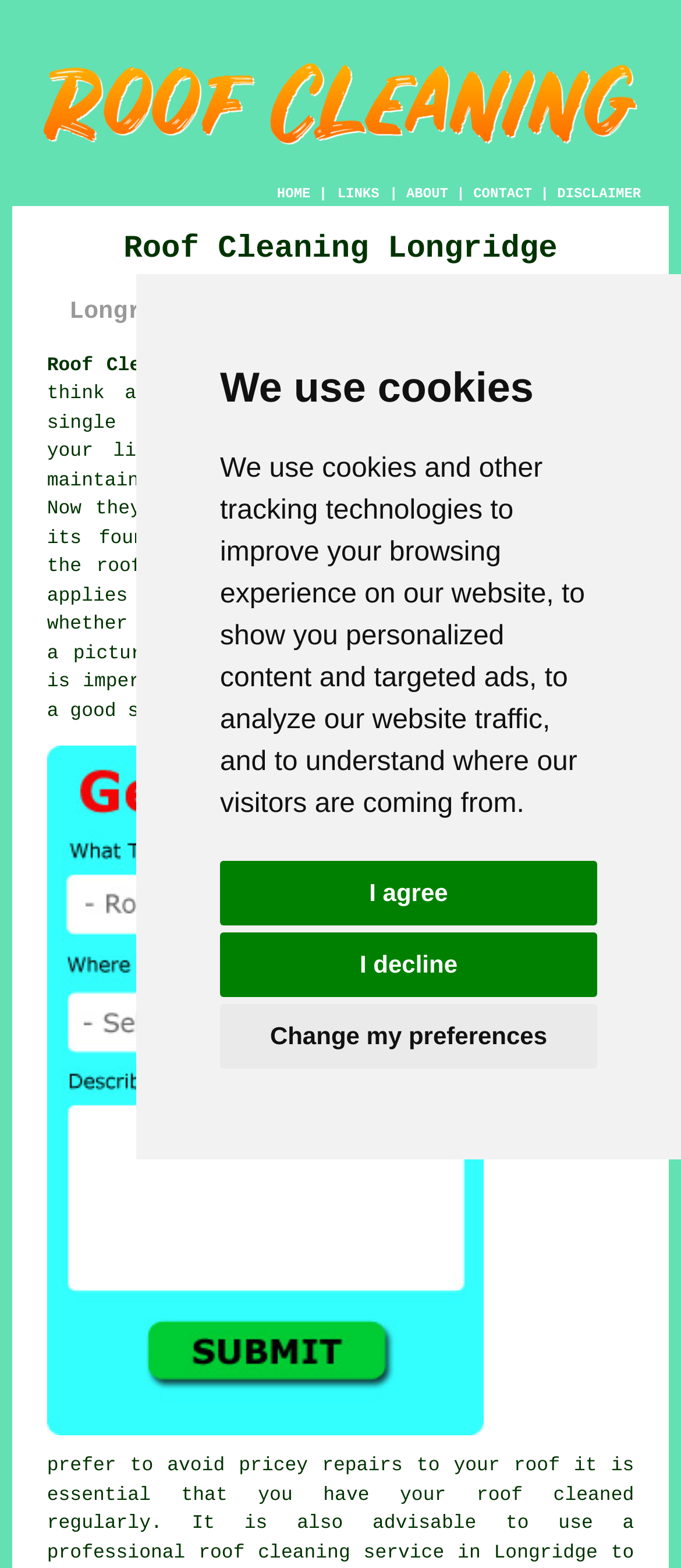Determine the bounding box coordinates of the clickable element to complete this instruction: "Learn about Chalmers ODR". Provide the coordinates in the format of four float numbers between 0 and 1, [left, top, right, bottom].

None